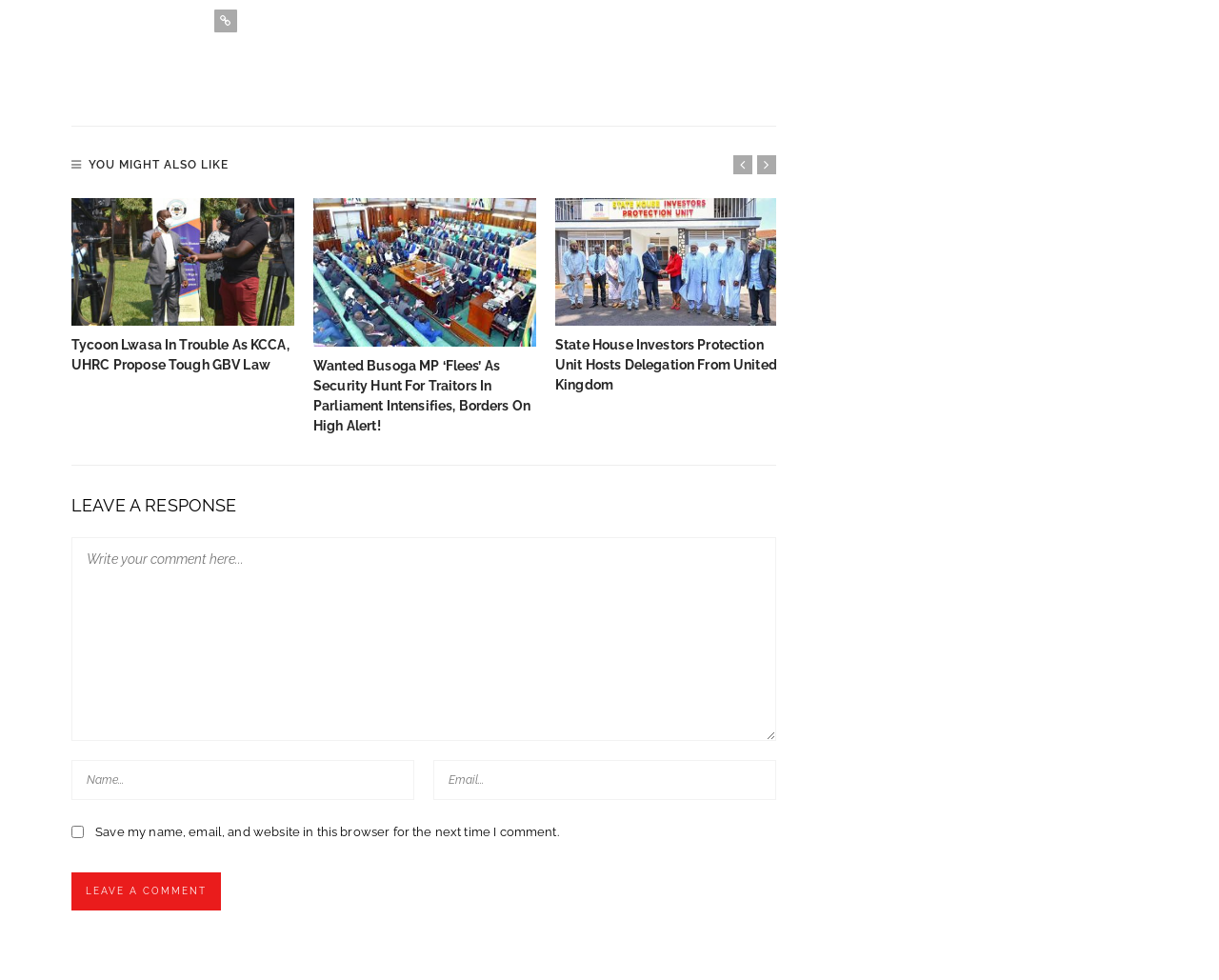How many textboxes are there for leaving a response?
Give a comprehensive and detailed explanation for the question.

I counted the number of textboxes under the 'LEAVE A RESPONSE' heading. There are three textboxes with different bounding box coordinates, indicating that they are separate input fields.